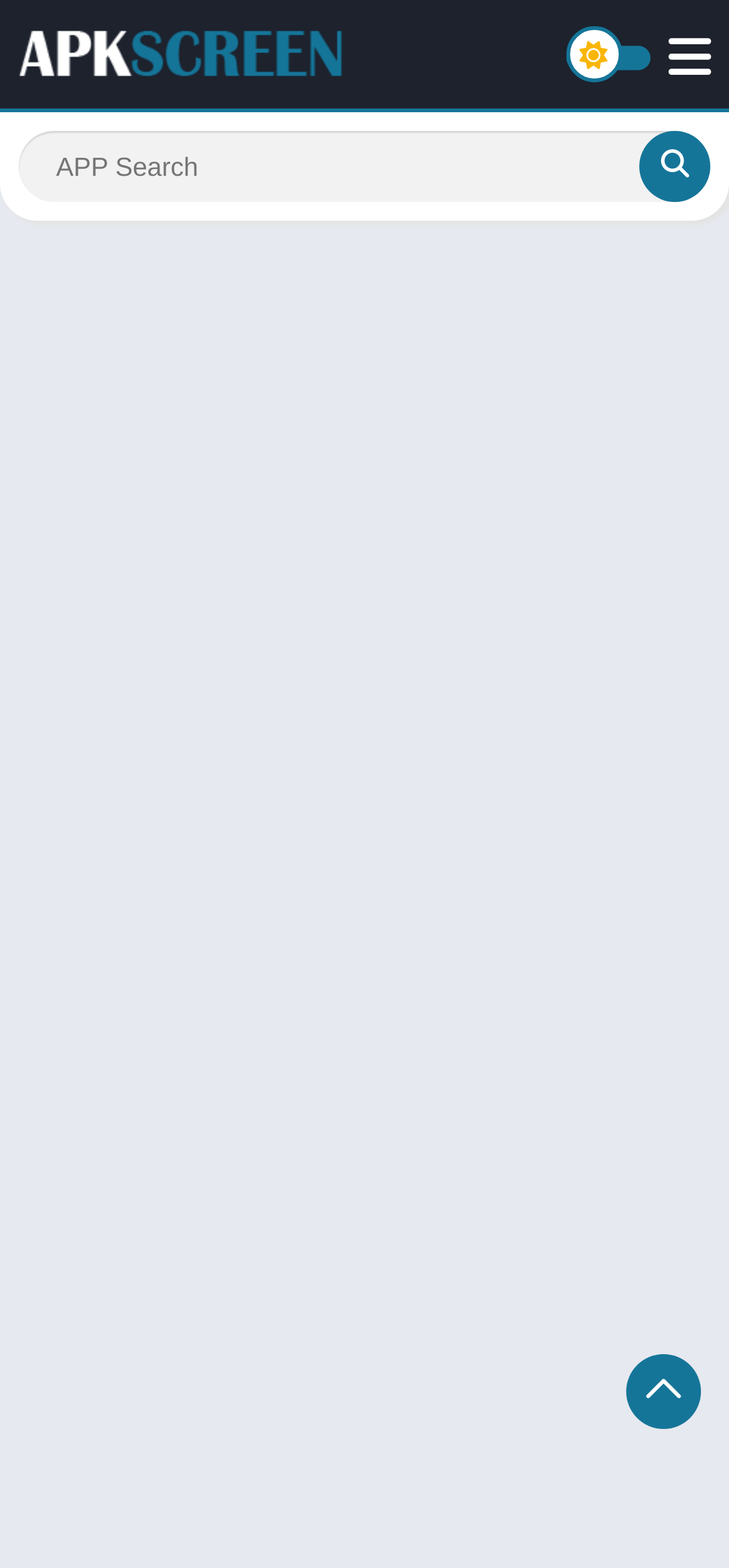Identify the main title of the webpage and generate its text content.

Sky Pirates Mod APK v (Unlimited Money)1.0.8